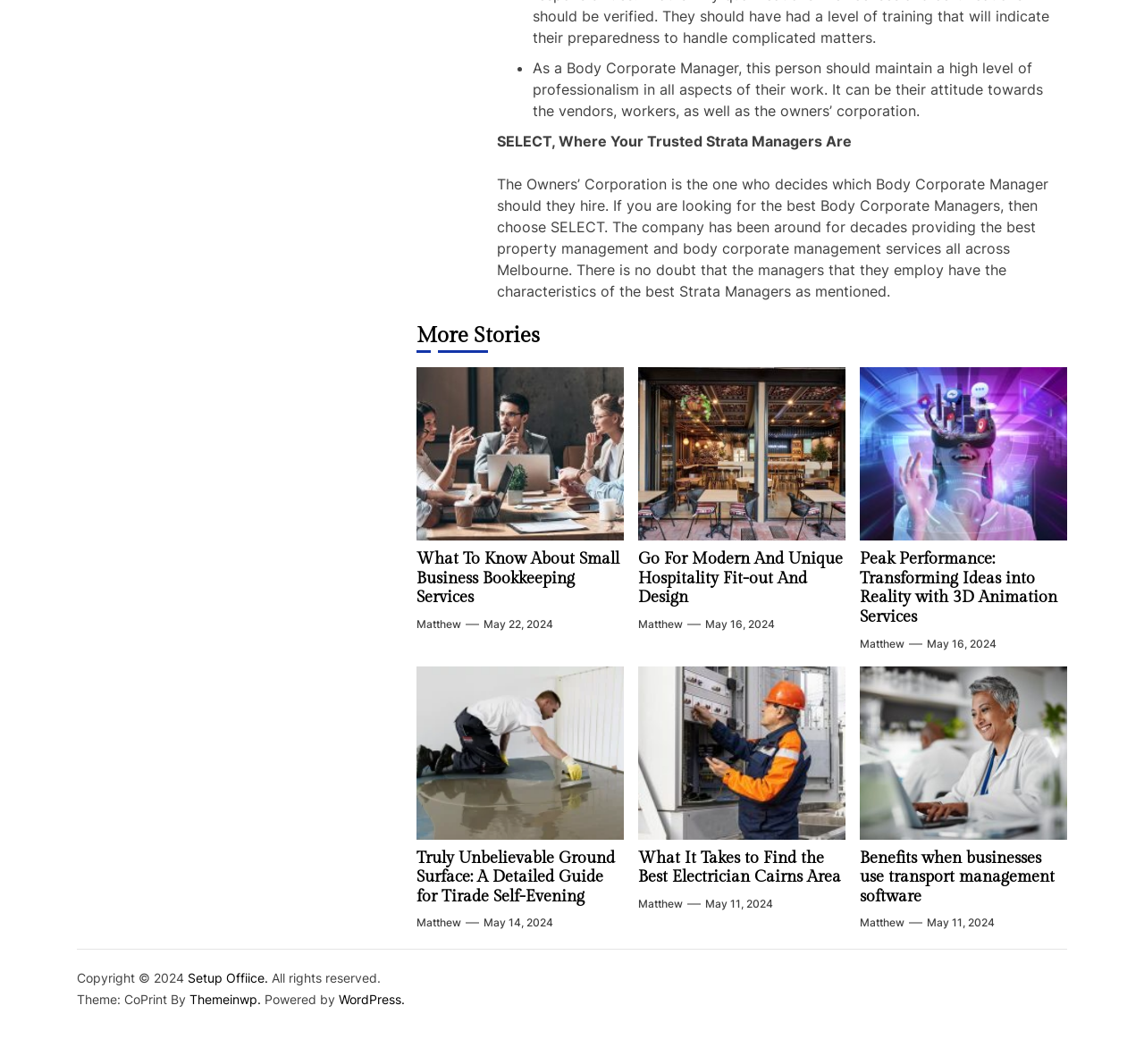Find and specify the bounding box coordinates that correspond to the clickable region for the instruction: "Visit the Setup Office".

[0.164, 0.912, 0.238, 0.926]